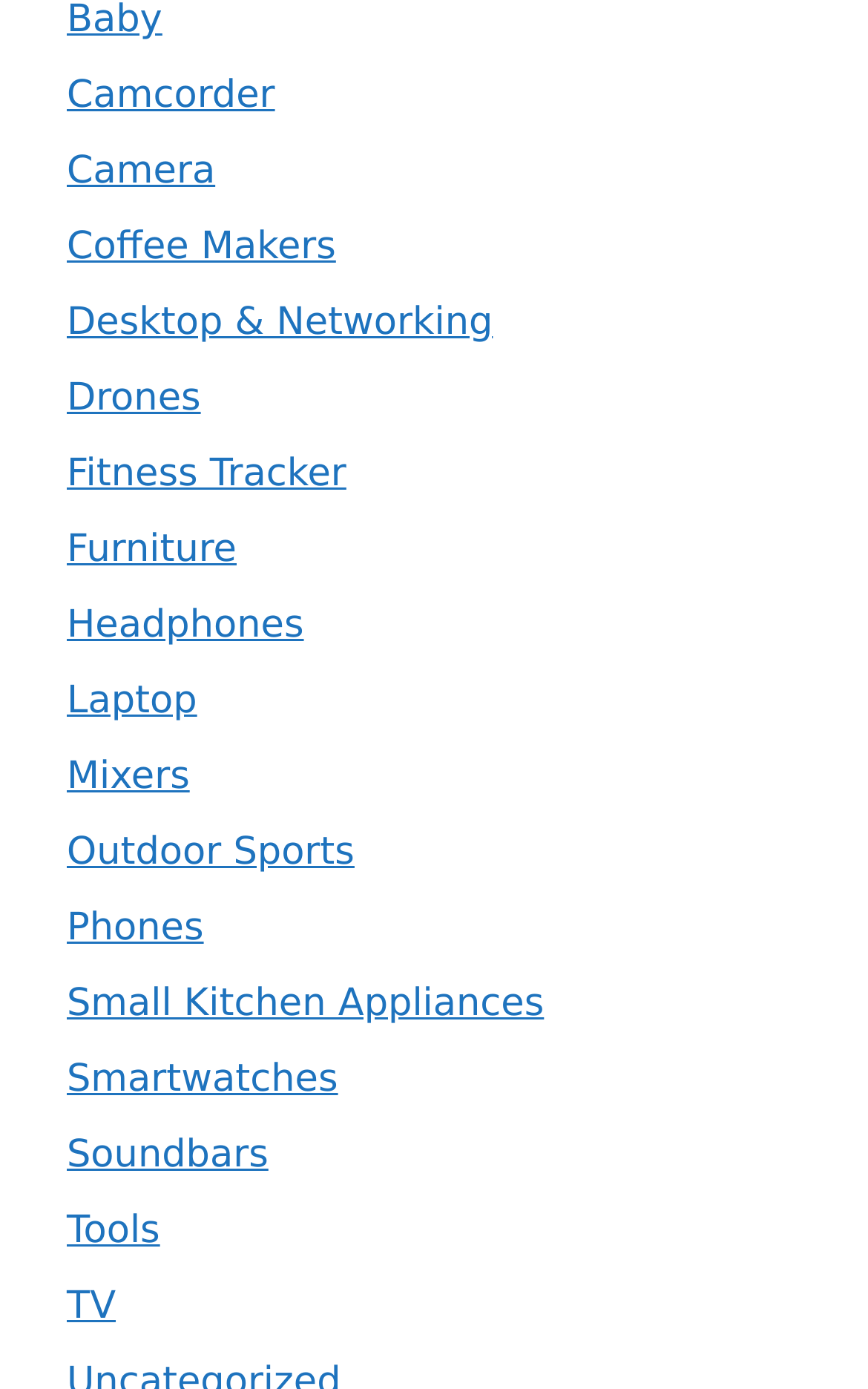What is the category located below 'Camera'?
Using the image, respond with a single word or phrase.

Coffee Makers